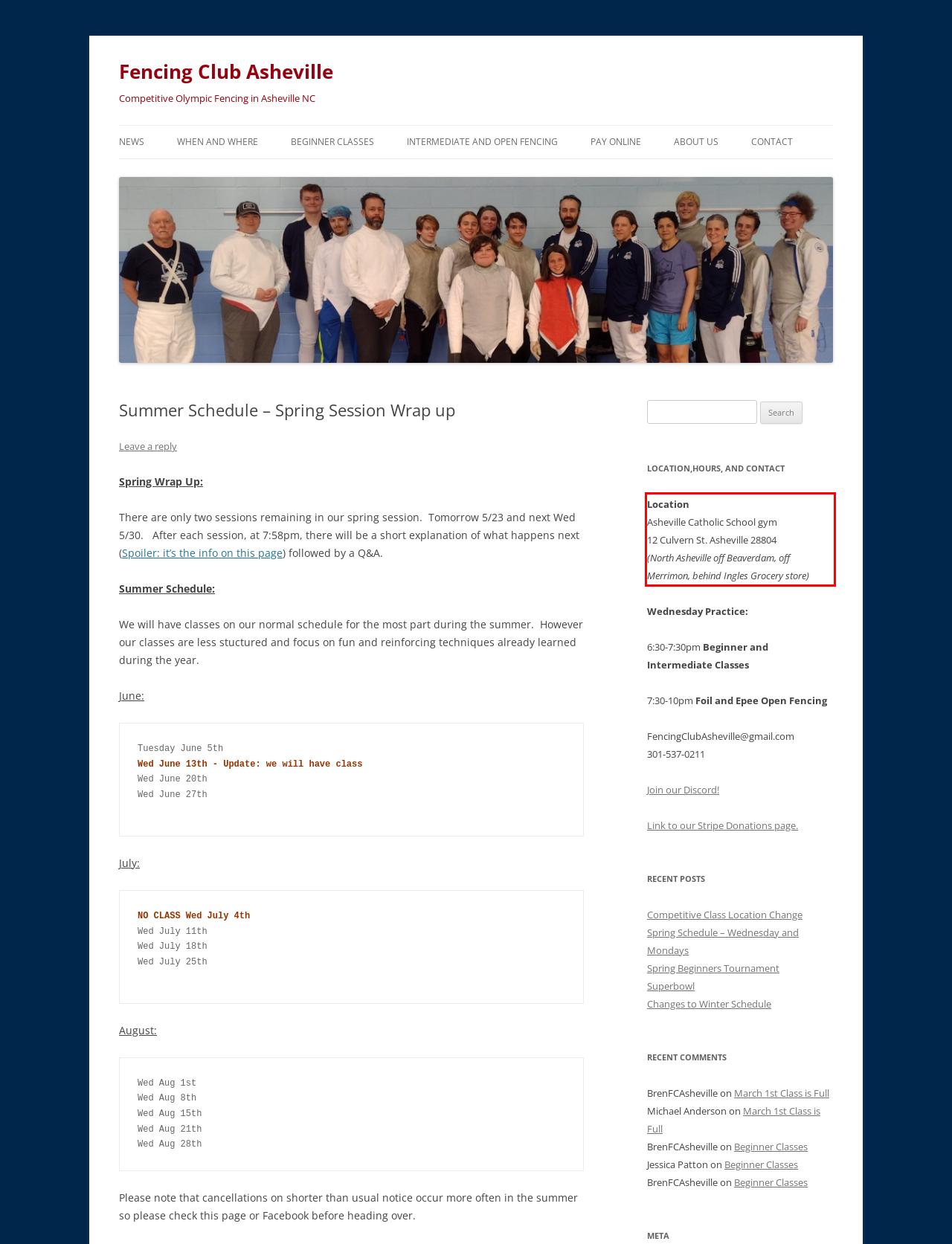Examine the webpage screenshot and use OCR to recognize and output the text within the red bounding box.

Location Asheville Catholic School gym 12 Culvern St. Asheville 28804 (North Asheville off Beaverdam, off Merrimon, behind Ingles Grocery store)